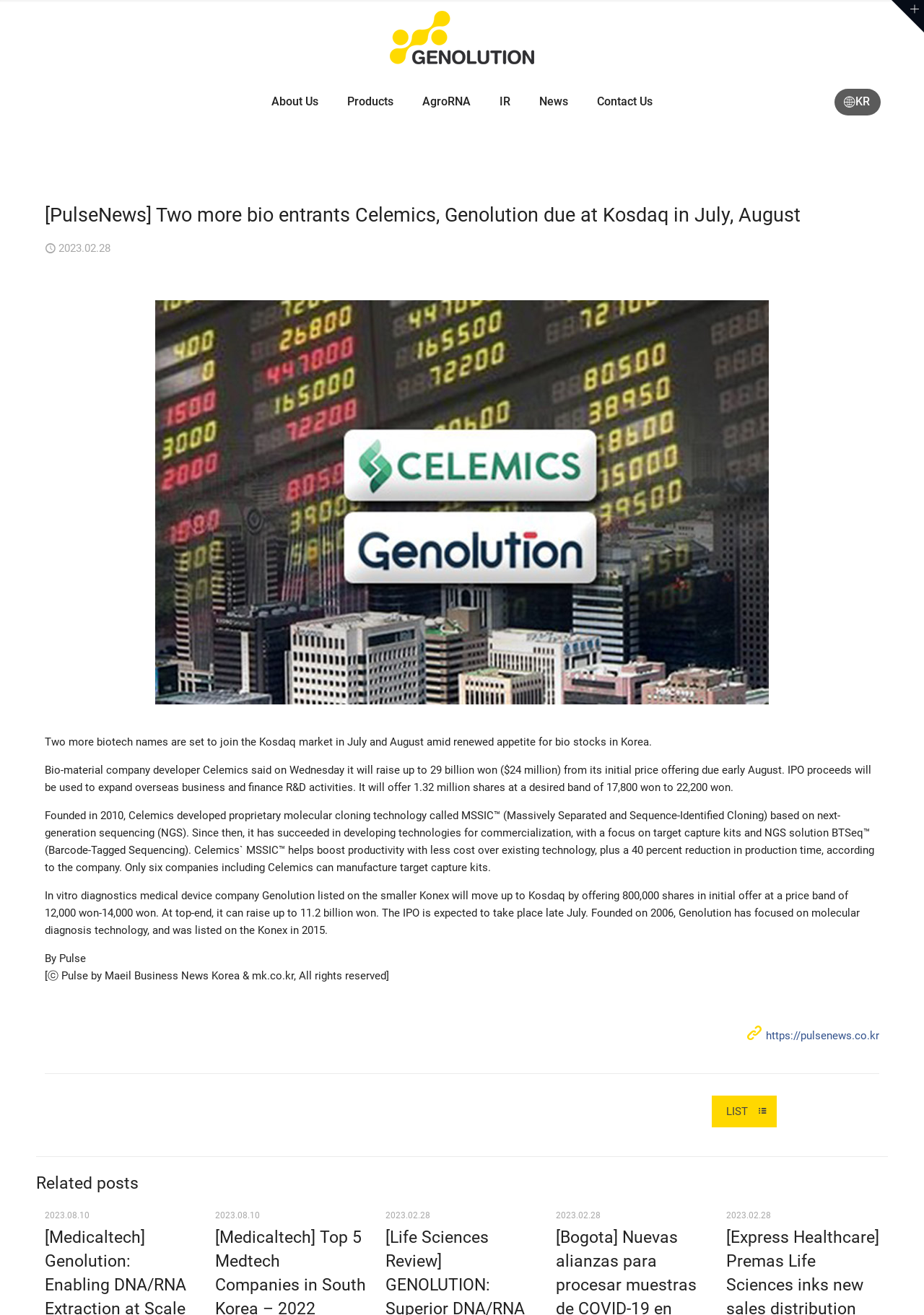What is the company mentioned in the article?
Look at the image and provide a short answer using one word or a phrase.

Celemics